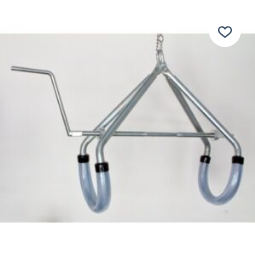Reply to the question below using a single word or brief phrase:
What is the price of the cattle lifting equipment?

€149.00